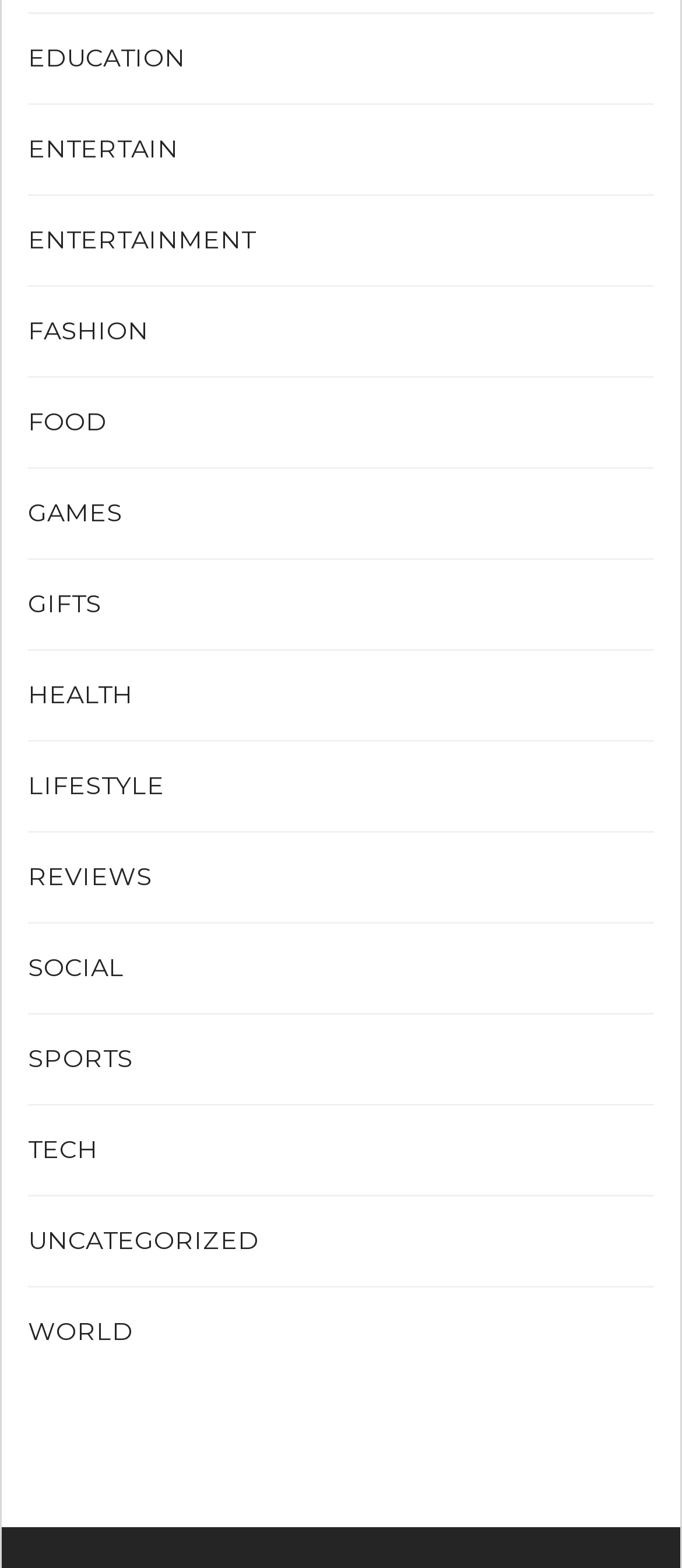Please determine the bounding box coordinates of the element to click in order to execute the following instruction: "explore FASHION". The coordinates should be four float numbers between 0 and 1, specified as [left, top, right, bottom].

[0.041, 0.201, 0.218, 0.221]